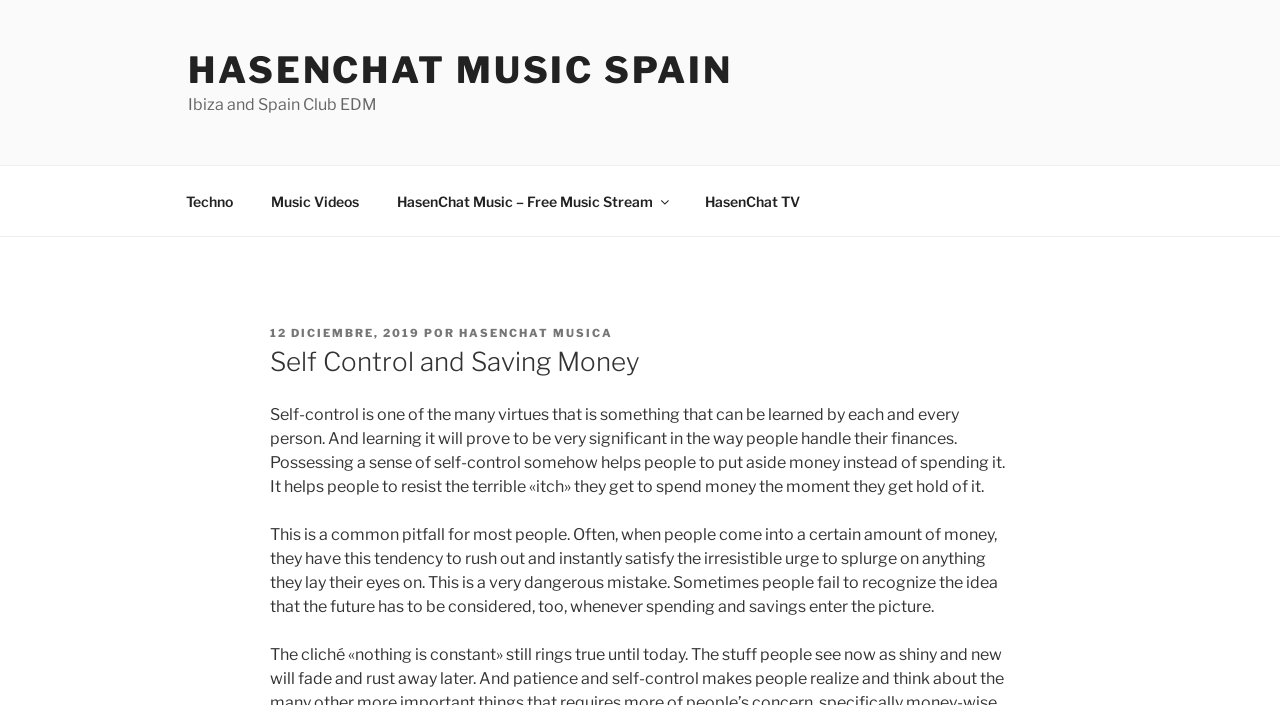Based on what you see in the screenshot, provide a thorough answer to this question: What is the topic of the article?

The topic of the article can be found in the heading of the webpage, which says 'Self Control and Saving Money'. This heading is located below the navigation menu and above the article content.